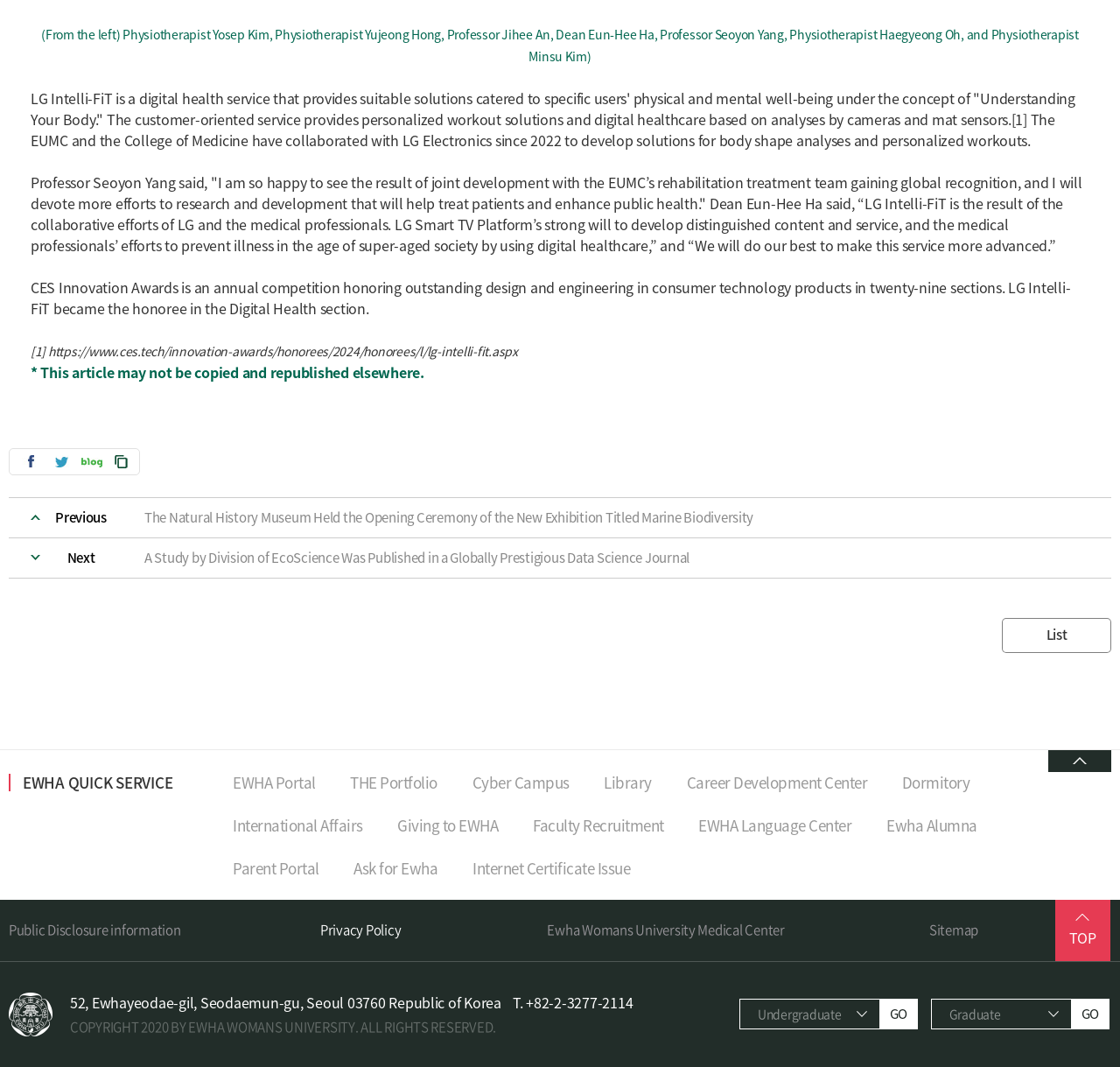Refer to the screenshot and give an in-depth answer to this question: Who collaborated with LG Electronics?

According to the text, the EUMC and the College of Medicine have collaborated with LG Electronics since 2022 to develop solutions for body shape analyses and personalized workouts.